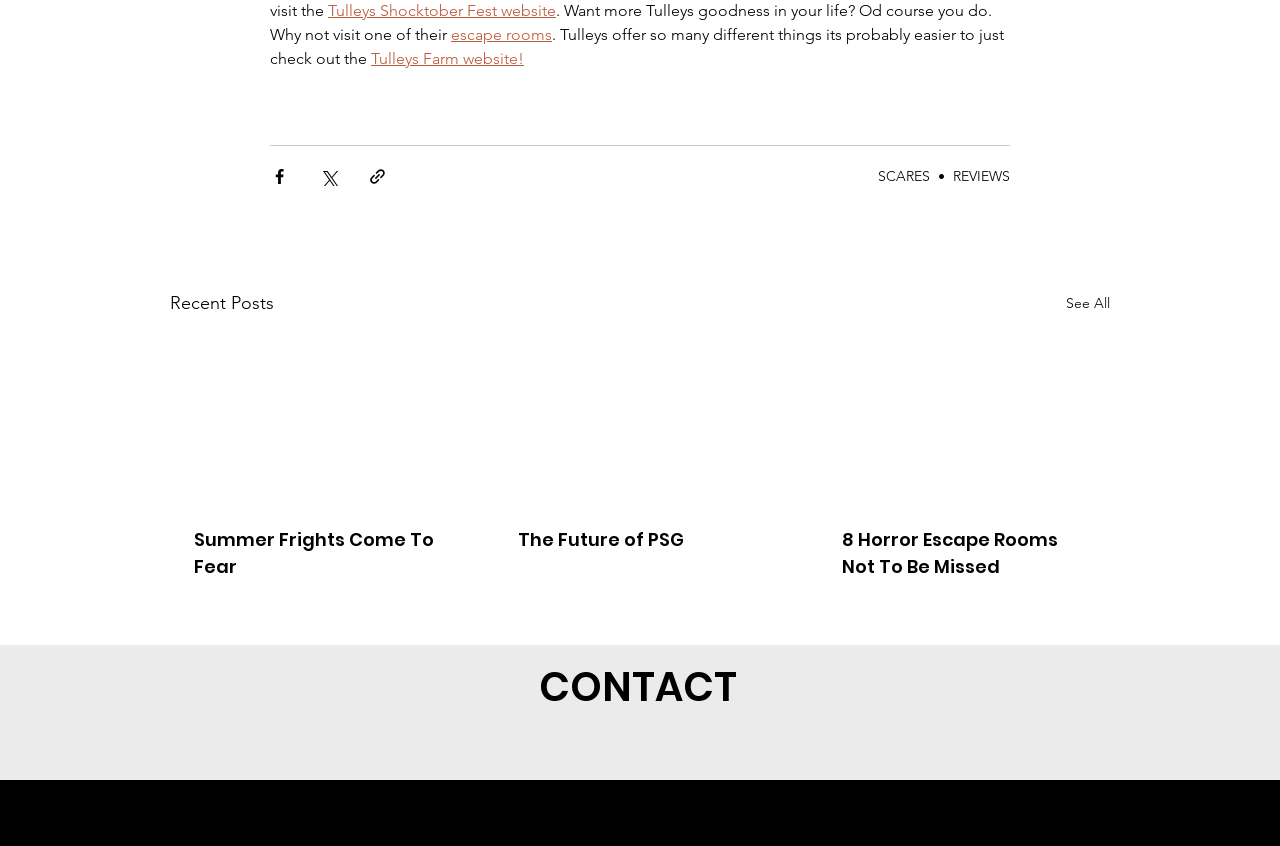Find the bounding box coordinates of the element to click in order to complete the given instruction: "View contacts information."

None